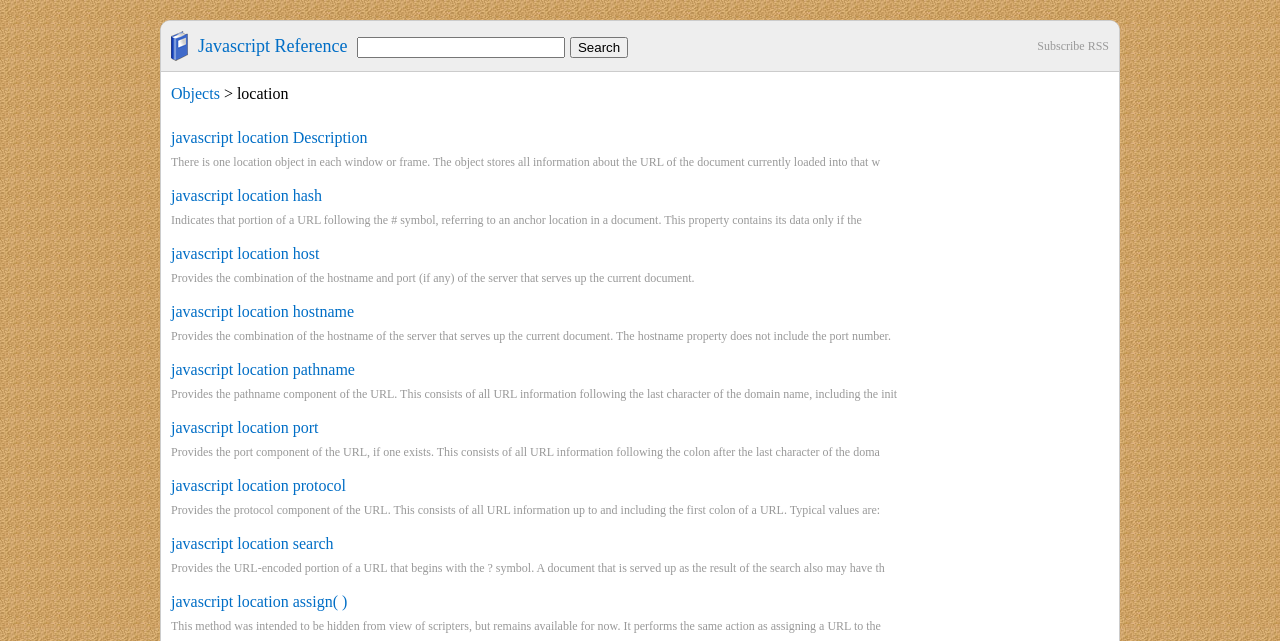Determine the bounding box coordinates of the region that needs to be clicked to achieve the task: "Learn about location hash".

[0.134, 0.292, 0.252, 0.318]